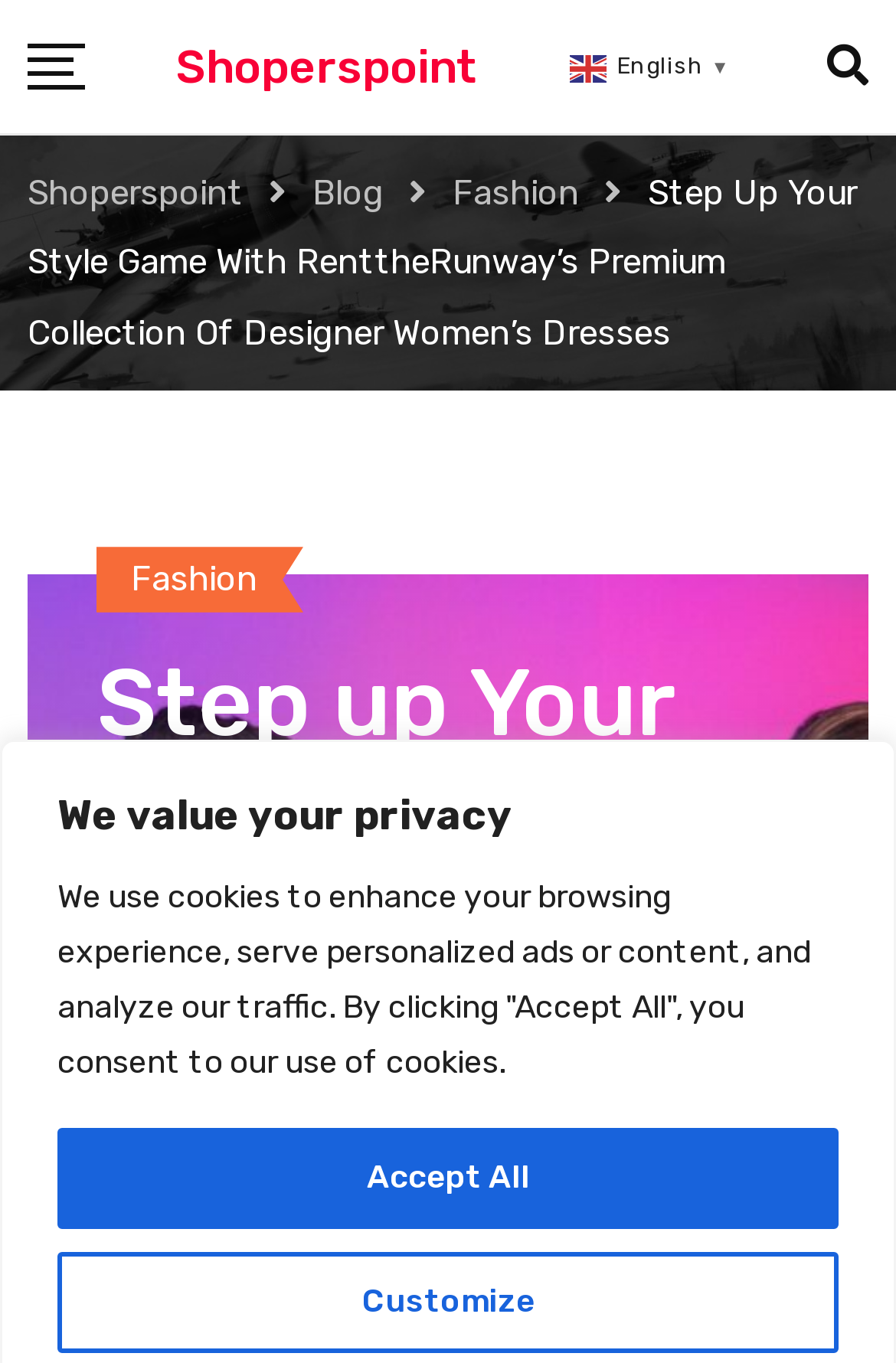Use a single word or phrase to answer the question: 
What language is the website in?

English